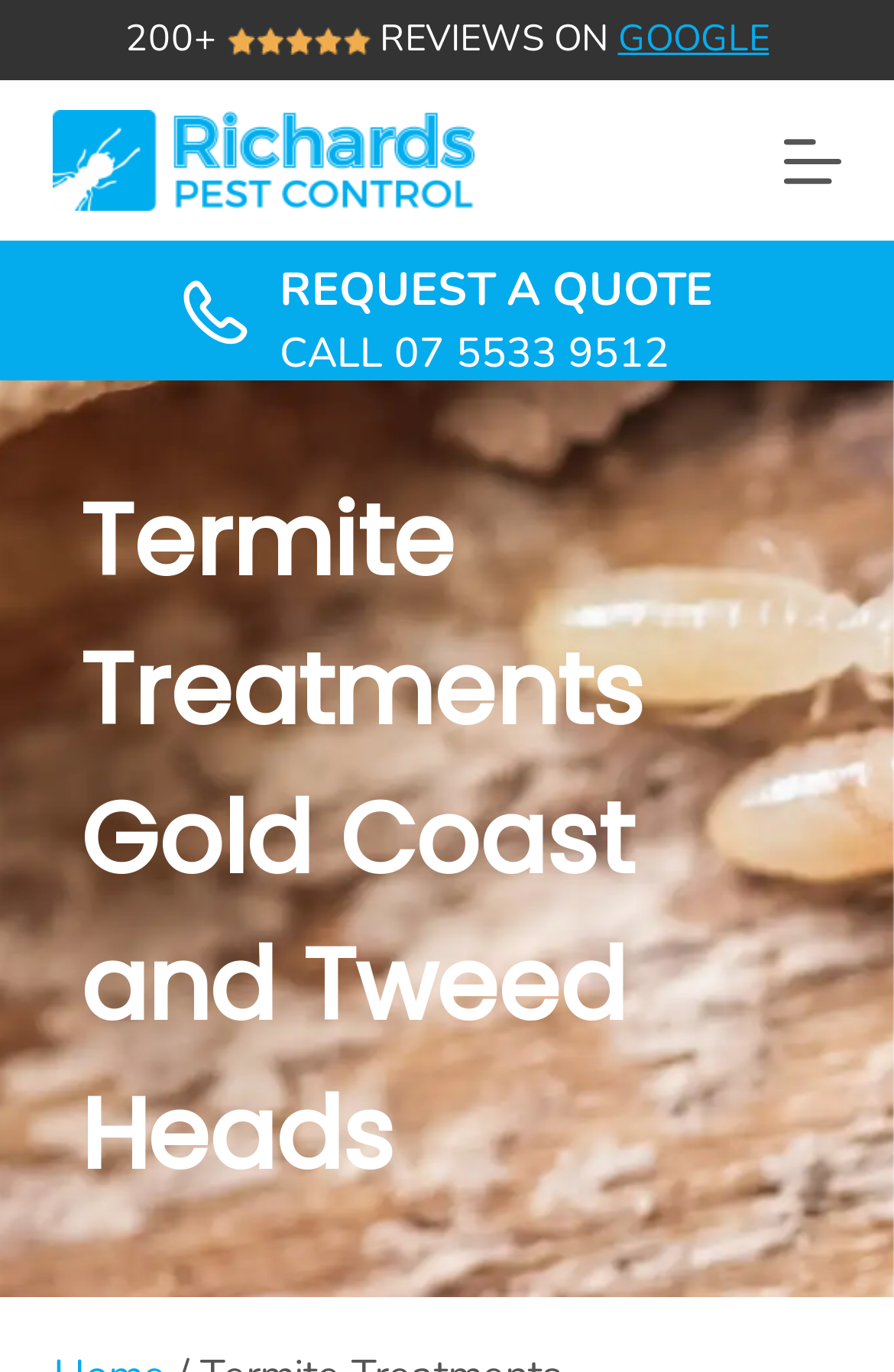What is the phone number for requesting a quote?
Using the information from the image, answer the question thoroughly.

The phone number can be found in the link element with the text 'REQUEST A QUOTE CALL 07 5533 9512', which is likely a call-to-action button for requesting a quote.